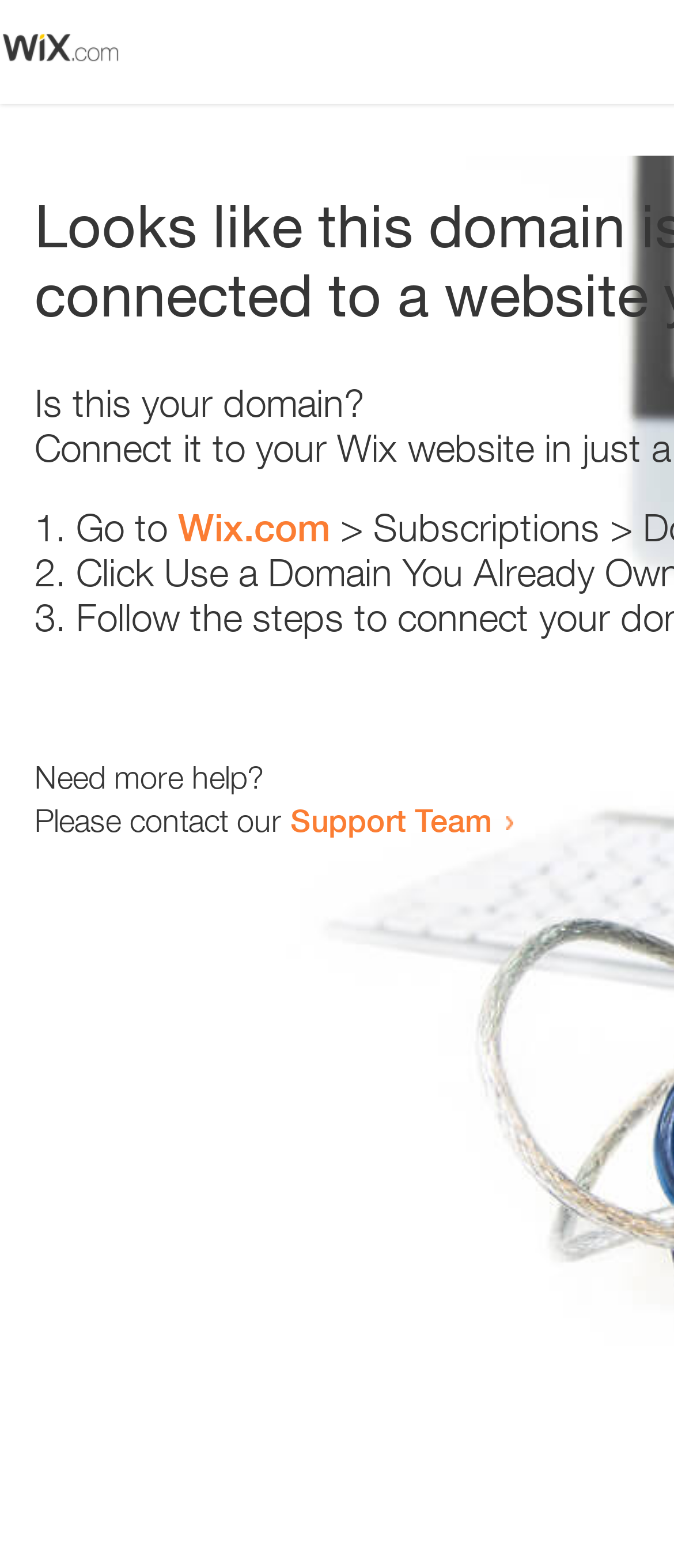Extract the main title from the webpage and generate its text.

Looks like this domain isn't
connected to a website yet